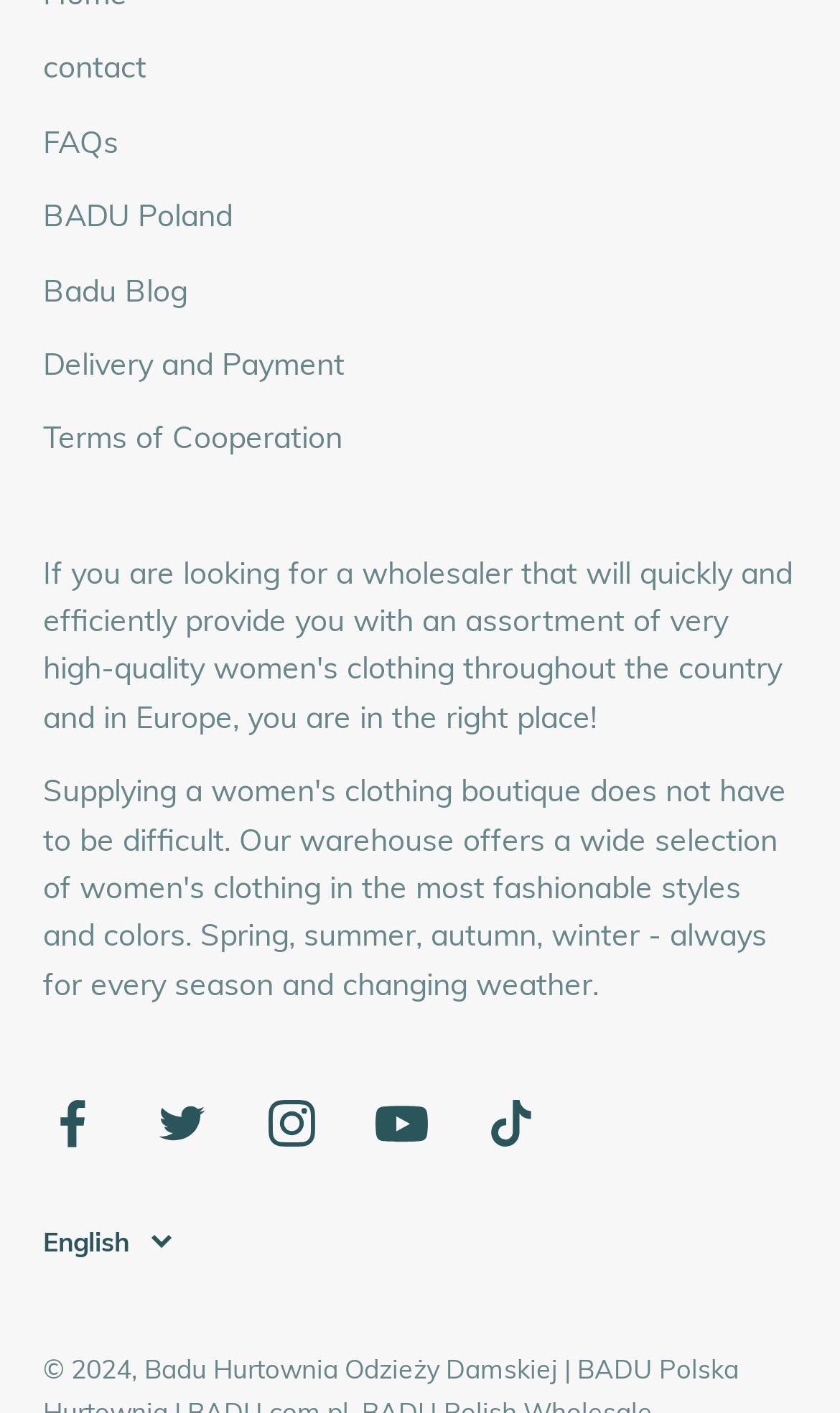Locate the bounding box coordinates of the area where you should click to accomplish the instruction: "visit BADU Poland website".

[0.051, 0.136, 0.277, 0.17]